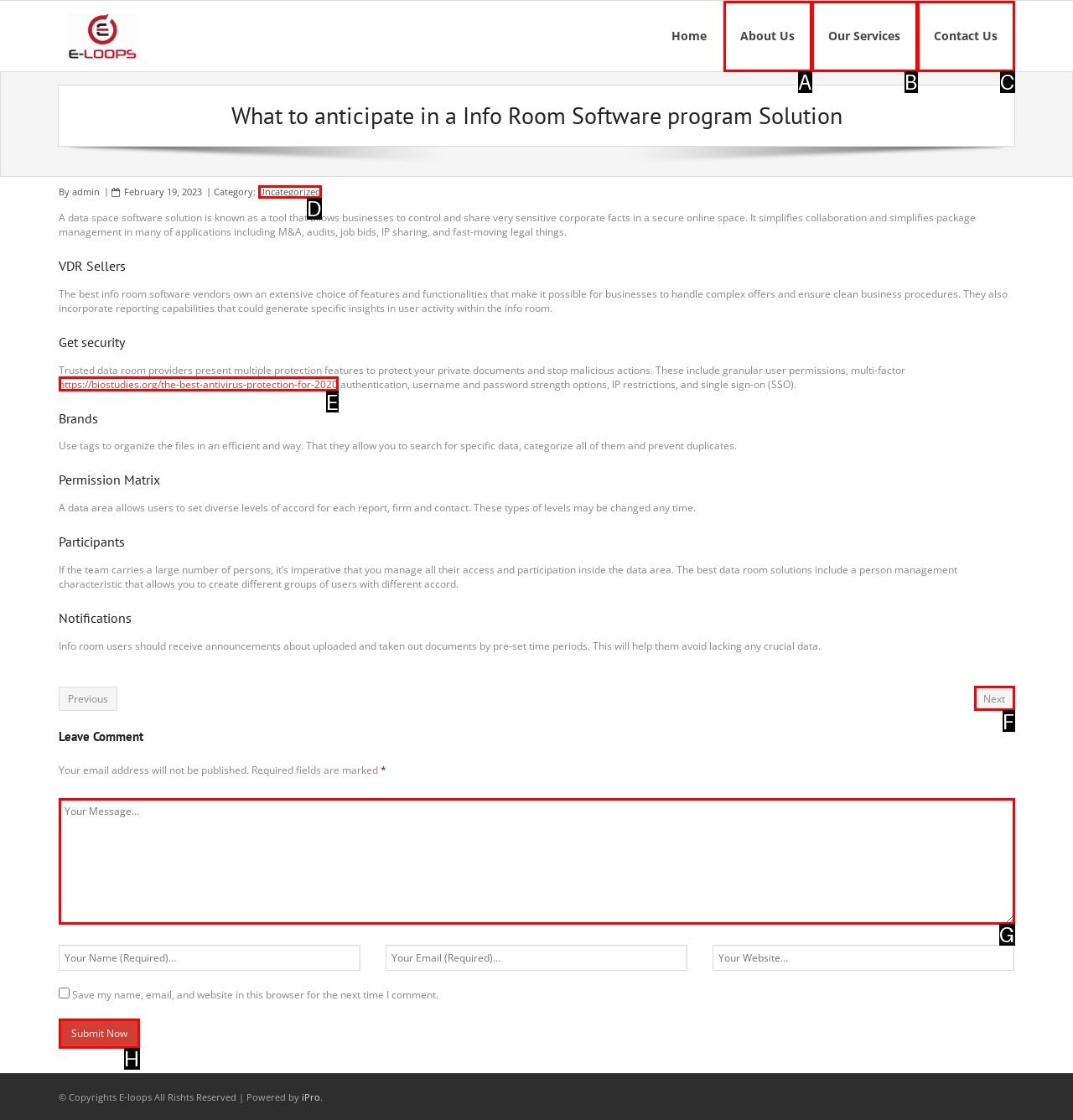Which option should I select to accomplish the task: Click the 'Submit Now' button? Respond with the corresponding letter from the given choices.

H